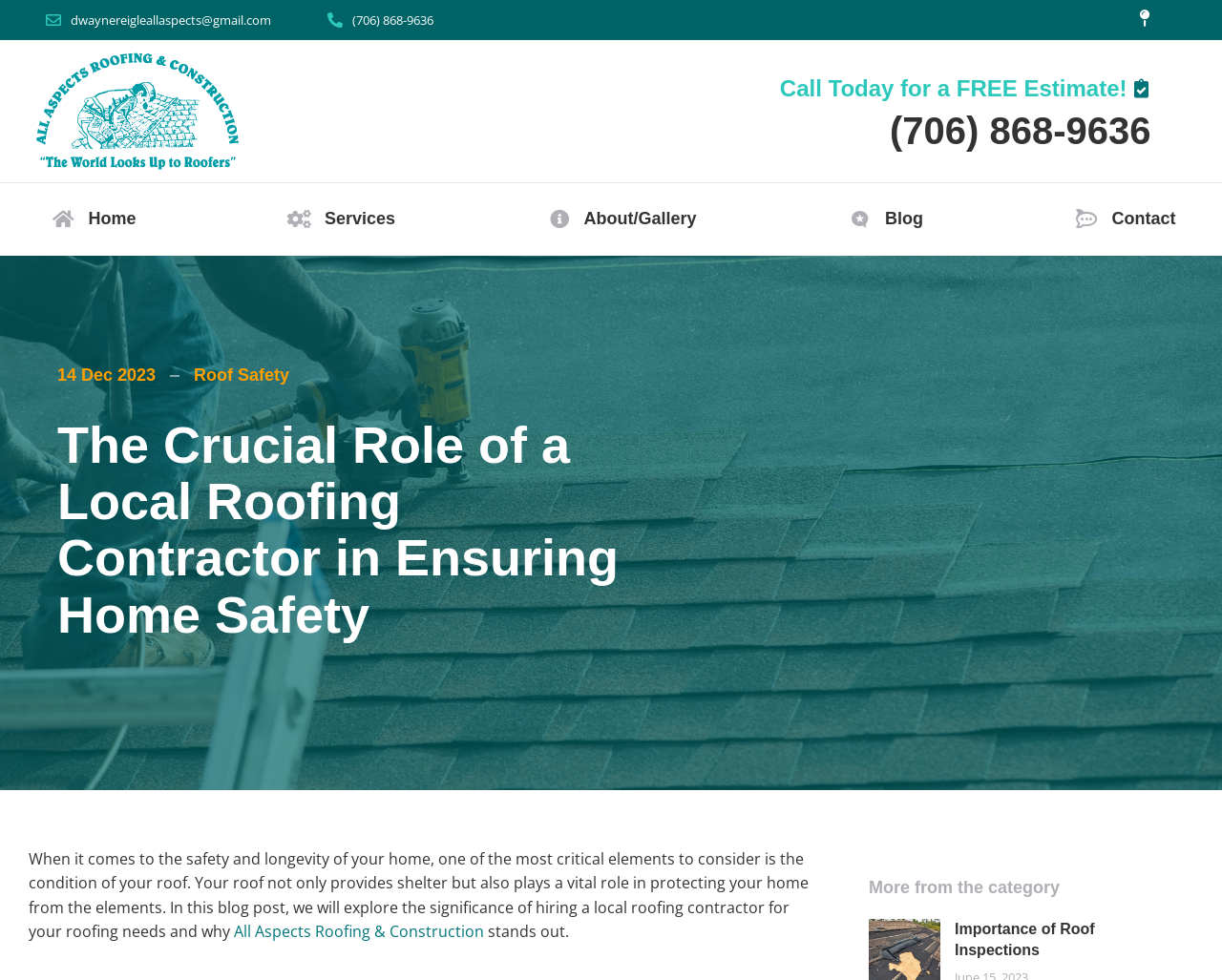Locate the bounding box for the described UI element: "All Aspects Roofing & Construction". Ensure the coordinates are four float numbers between 0 and 1, formatted as [left, top, right, bottom].

[0.191, 0.94, 0.396, 0.962]